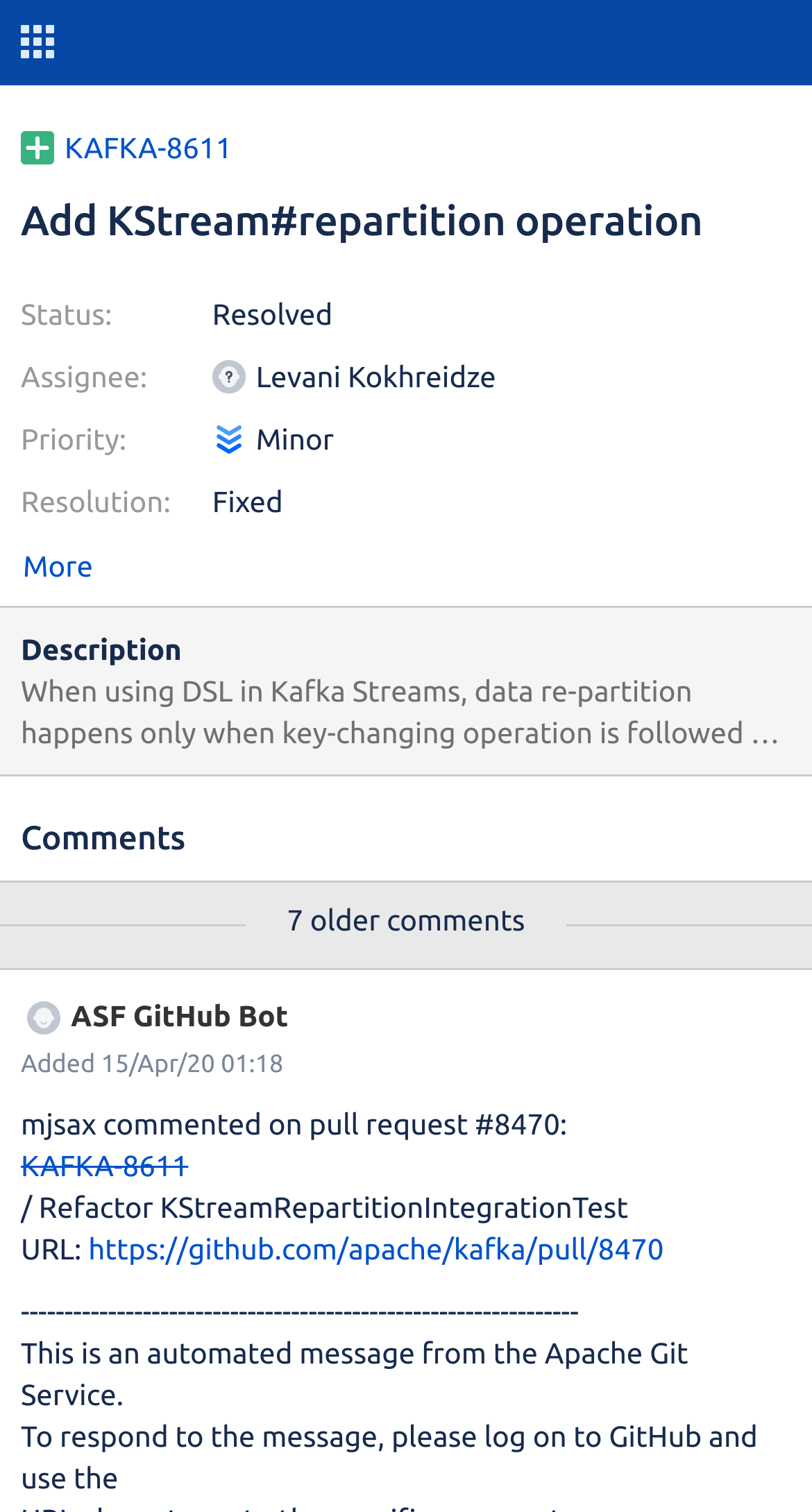Create a full and detailed caption for the entire webpage.

The webpage appears to be a JIRA issue page, specifically issue KAFKA-8611, titled "Add KStream#repartition operation". 

At the top of the page, there is an image, followed by a link to the issue ID "KAFKA-8611" and a heading with the issue title. Below this, there are several static text elements displaying information about the issue, including its status, assignee, priority, and resolution. 

To the right of the status, assignee, and priority information, there are corresponding images and text elements providing additional details. For example, the resolution is "Resolved" and there is a small image next to it.

Below this section, there is a button labeled "More" and a heading that says "Description". The description is a lengthy block of text that explains the issue in detail, including a reference to a Kafka Improvement Proposal (KIP-221).

Further down the page, there is a heading that says "Comments" and a static text element that indicates there are 7 older comments. Below this, there is a comment from "ASF GitHub Bot" with an image, followed by a series of comments and links, including a link to a GitHub pull request. The comments are dated and include information about the actions taken on the issue.